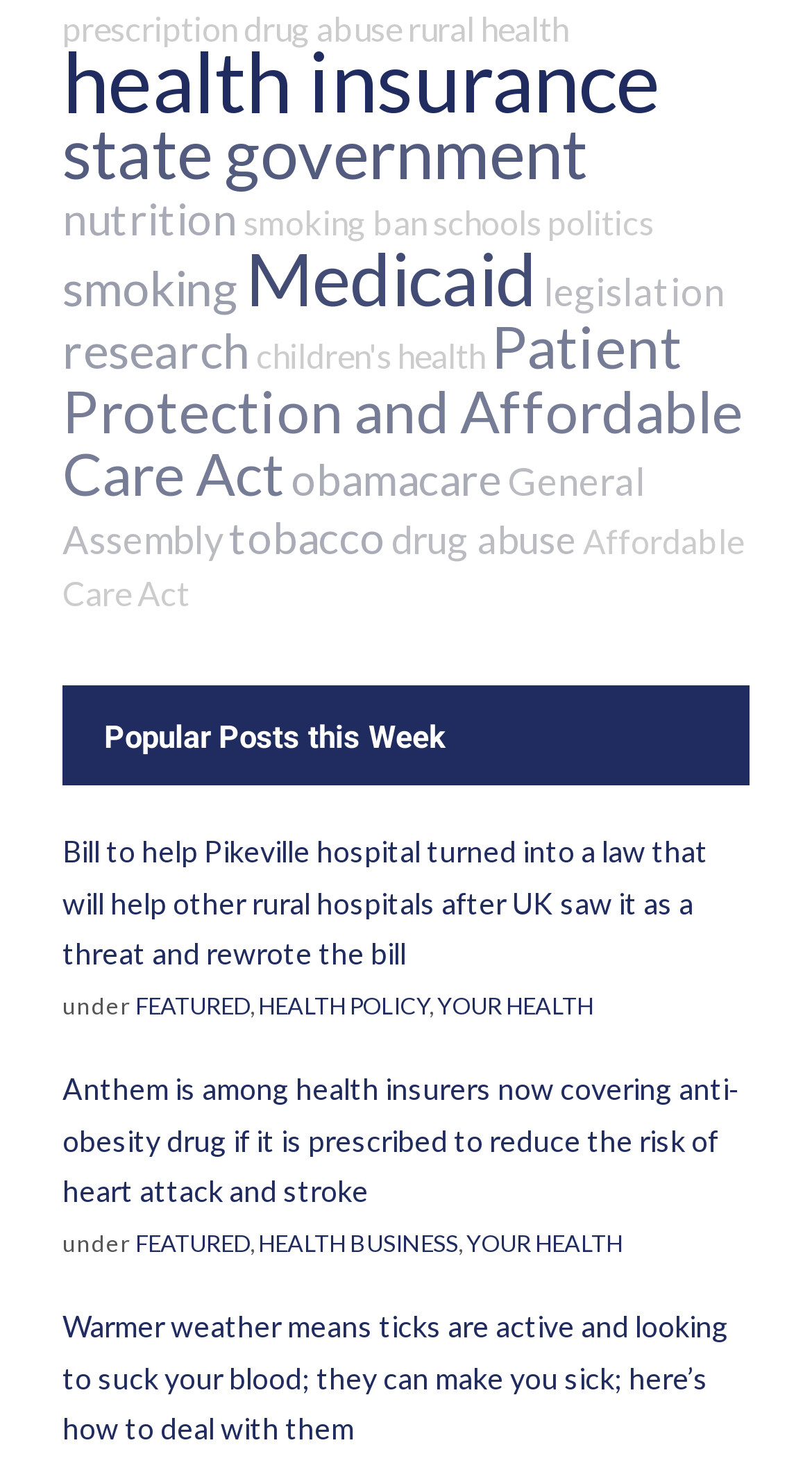How many links are there in the webpage?
Give a single word or phrase answer based on the content of the image.

more than 20